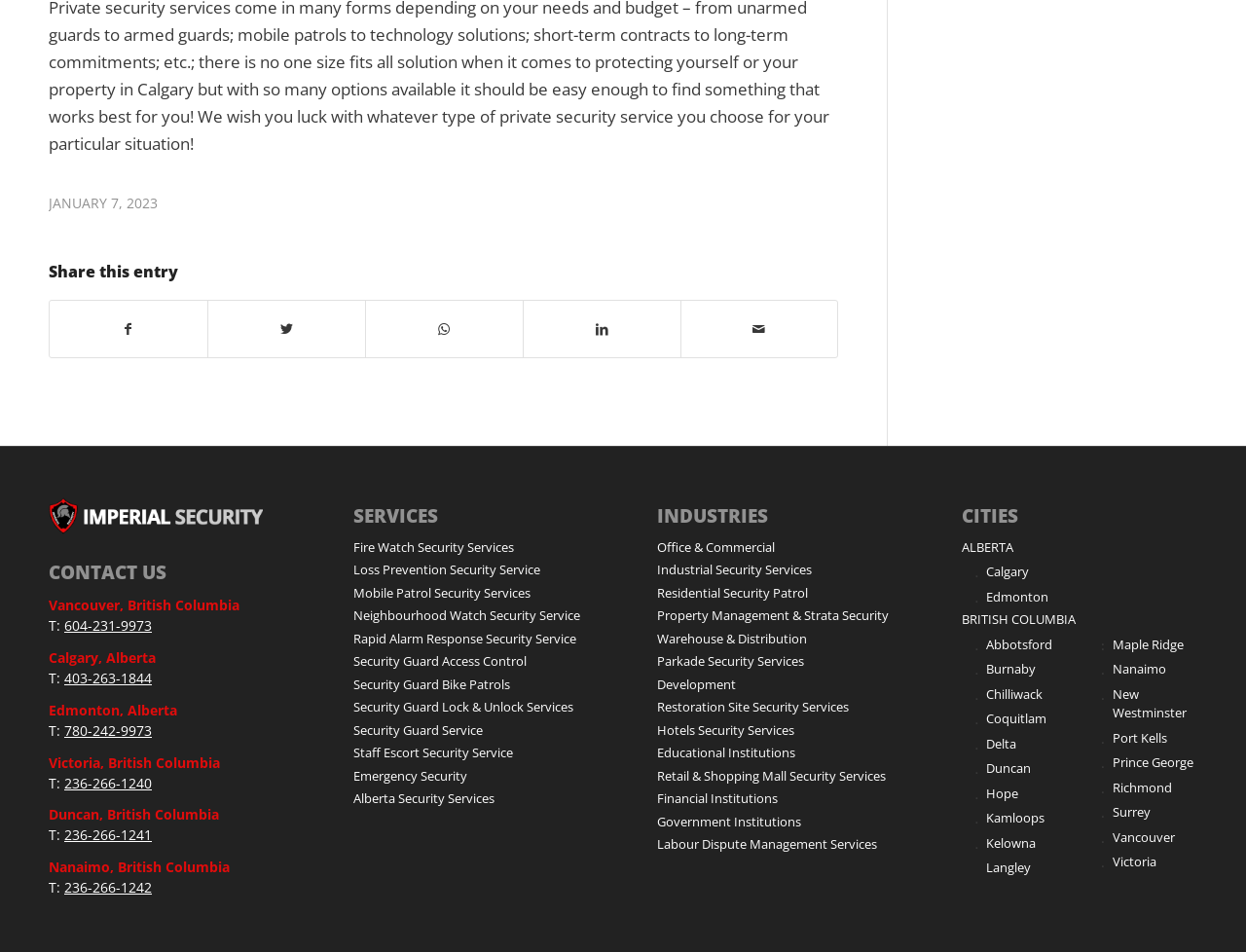Determine the bounding box coordinates of the clickable area required to perform the following instruction: "Contact us". The coordinates should be represented as four float numbers between 0 and 1: [left, top, right, bottom].

[0.039, 0.591, 0.228, 0.613]